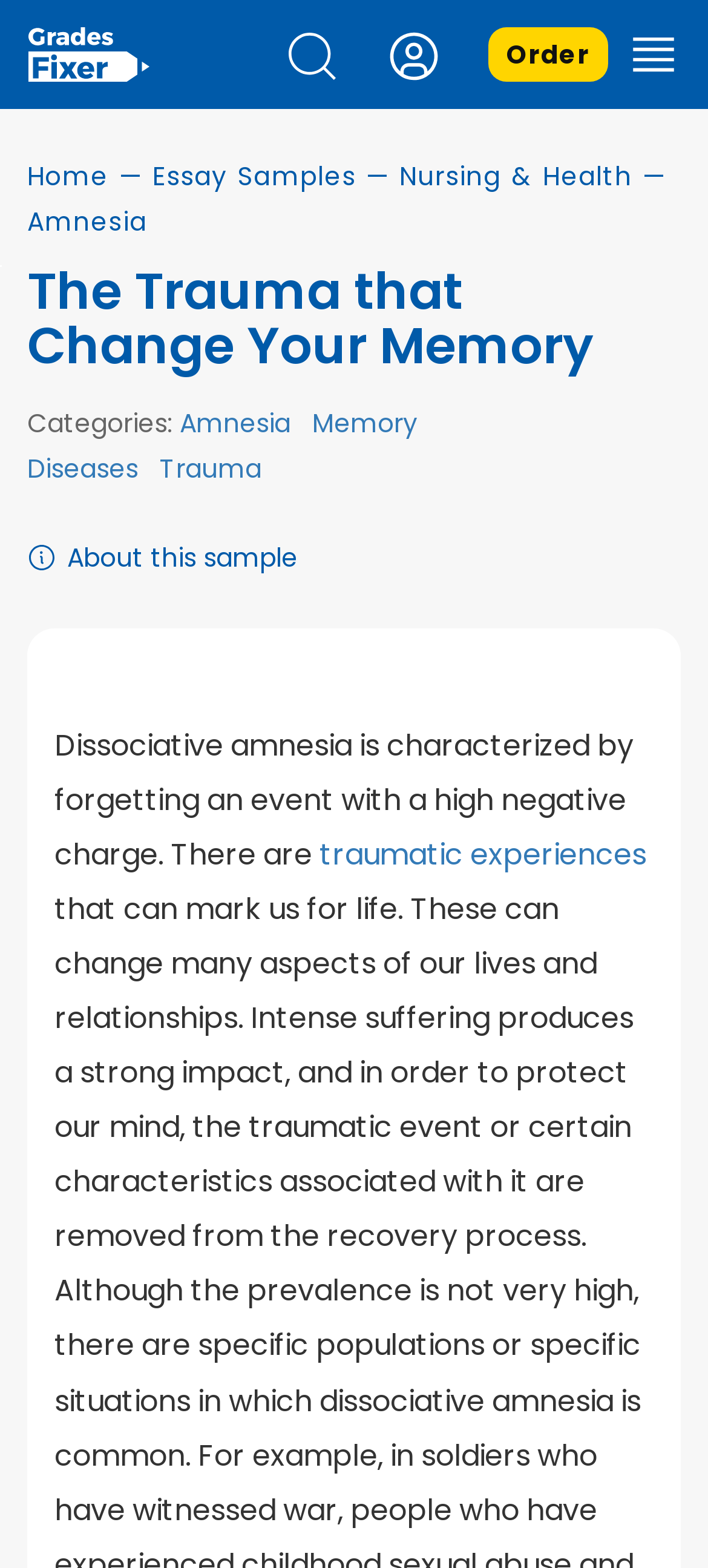Please specify the bounding box coordinates in the format (top-left x, top-left y, bottom-right x, bottom-right y), with all values as floating point numbers between 0 and 1. Identify the bounding box of the UI element described by: Essay Samples

[0.215, 0.101, 0.503, 0.124]